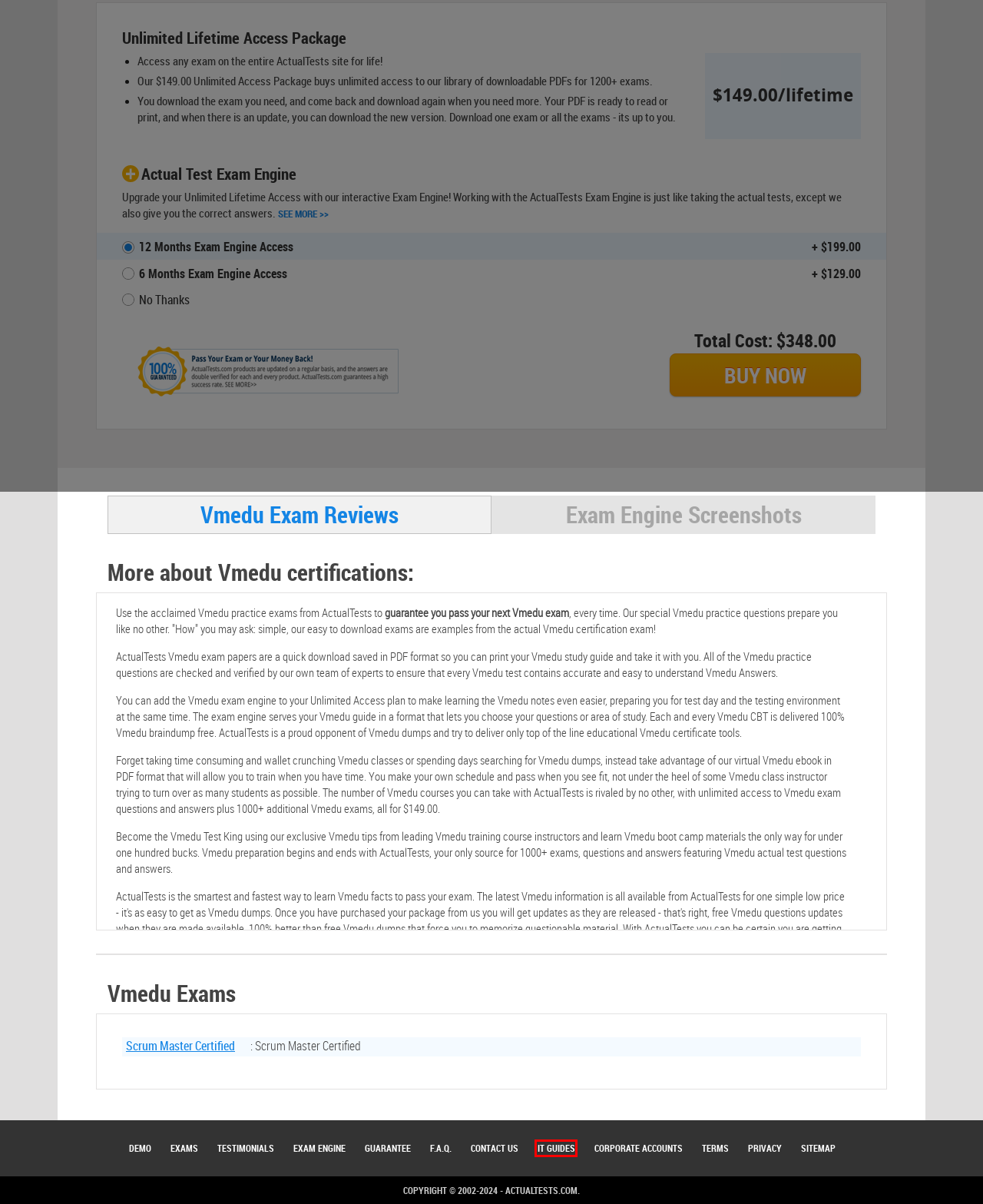You have a screenshot showing a webpage with a red bounding box around a UI element. Choose the webpage description that best matches the new page after clicking the highlighted element. Here are the options:
A. Latest Scrum Master Certified Questions for Vmedu Scrum Master Certified Exam - Actual Tests
B. ActualTests.com Sitemap: page 1 of 10
C. Frequently Asked Questions About Actual Tests
D. Thousands of Certified Professionals Can't Be Wrong - ActualTests Customers Testimonials
E. ActualTests Exam Engine - Simulation of Exam Environment with Latest Questions & Answers
F. ActualTests affiliate and licensing opportunities
G. Free Samples of ActualTests exams PDF Test Files and Exam Engine
H. Improve your IT Knowledge Level - Latest Industry Articles

H